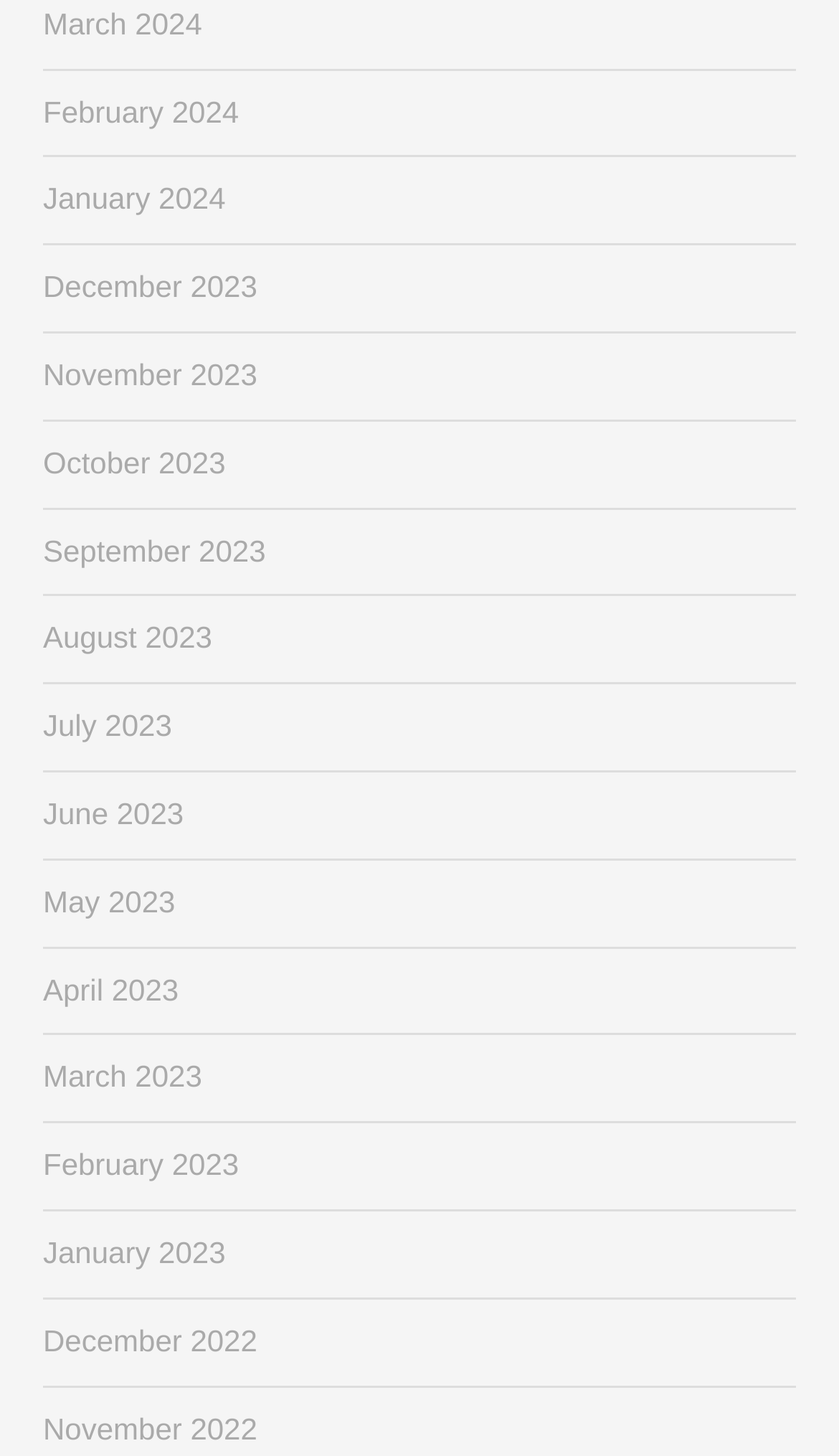Determine the coordinates of the bounding box for the clickable area needed to execute this instruction: "go to February 2023".

[0.051, 0.788, 0.285, 0.812]